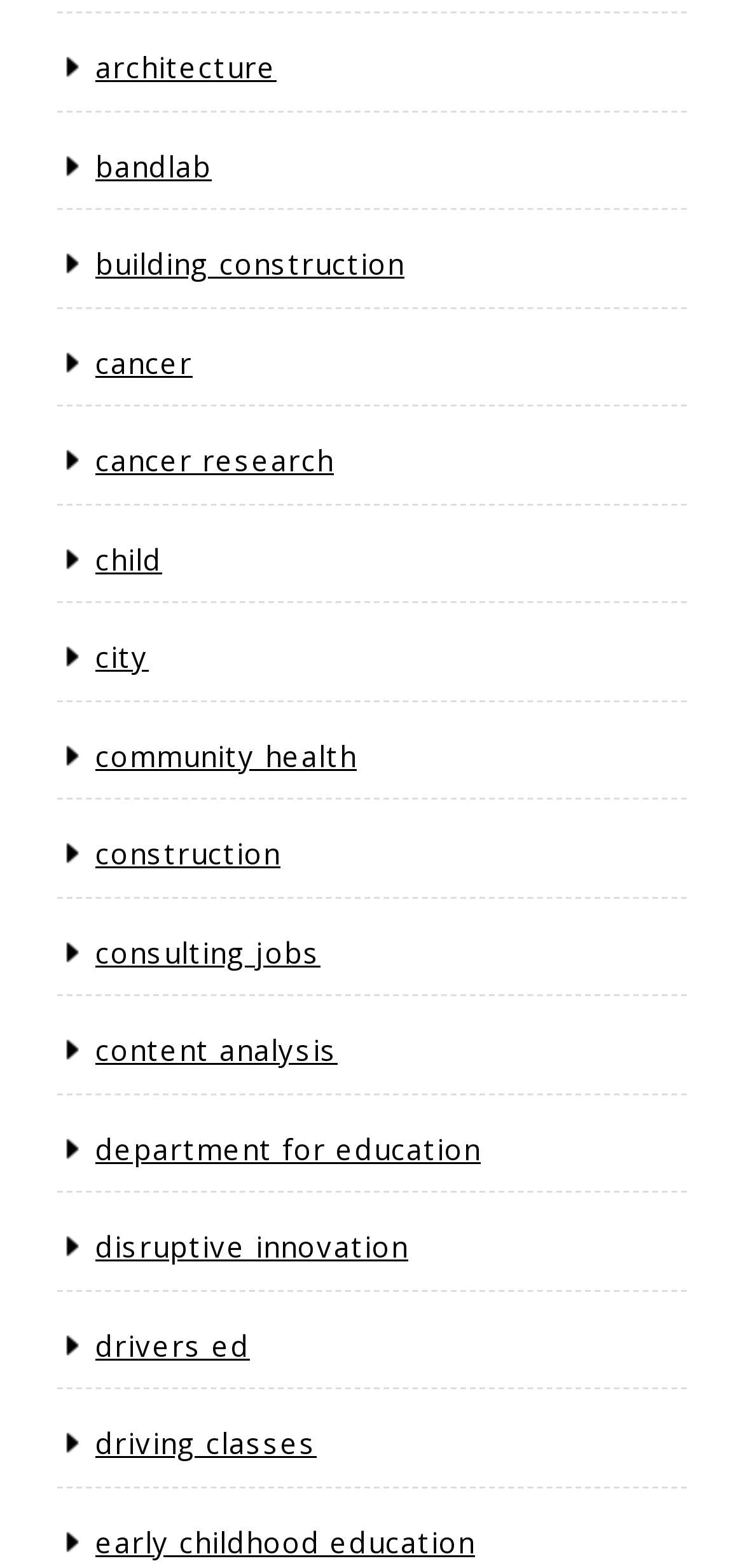How many links have the word 'cancer' in them?
Answer the question based on the image using a single word or a brief phrase.

2